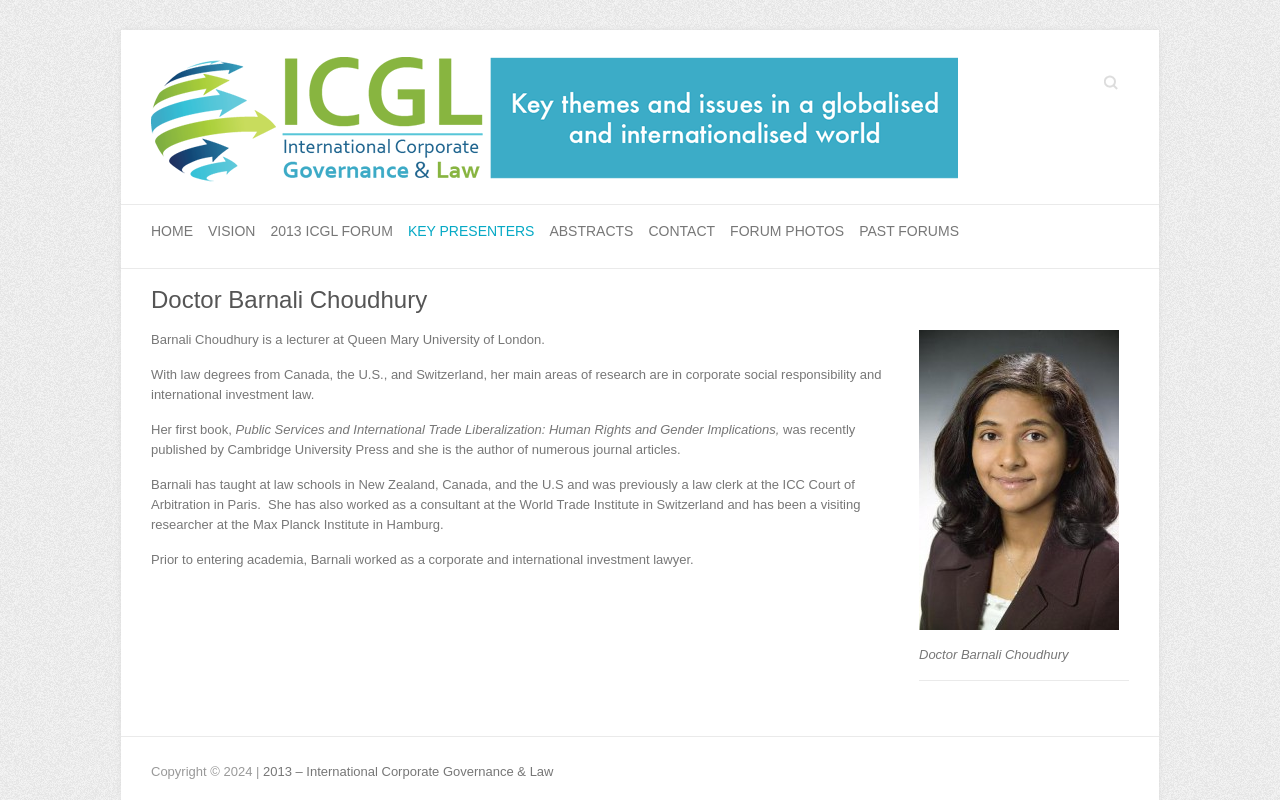Please specify the coordinates of the bounding box for the element that should be clicked to carry out this instruction: "View the 2013 ICGL forum". The coordinates must be four float numbers between 0 and 1, formatted as [left, top, right, bottom].

[0.211, 0.256, 0.307, 0.325]